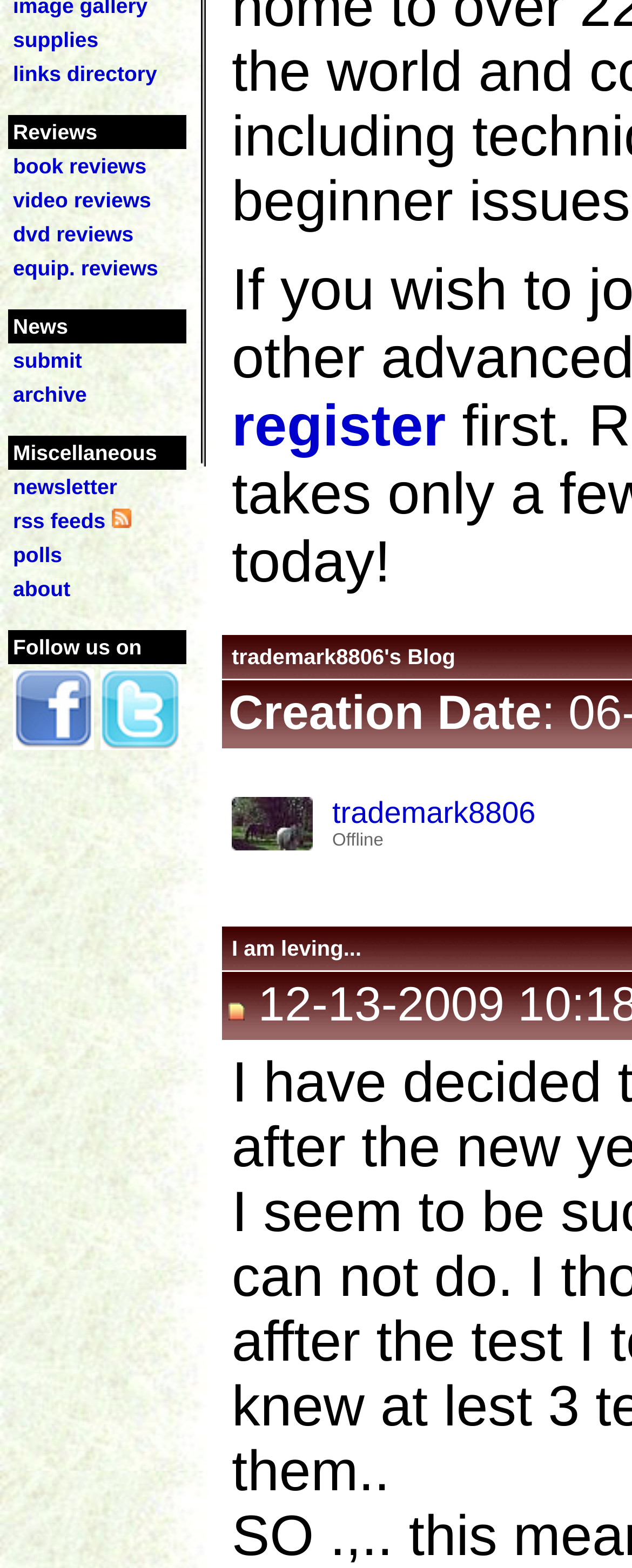Determine the bounding box coordinates in the format (top-left x, top-left y, bottom-right x, bottom-right y). Ensure all values are floating point numbers between 0 and 1. Identify the bounding box of the UI element described by: I am leving...

[0.367, 0.603, 0.572, 0.618]